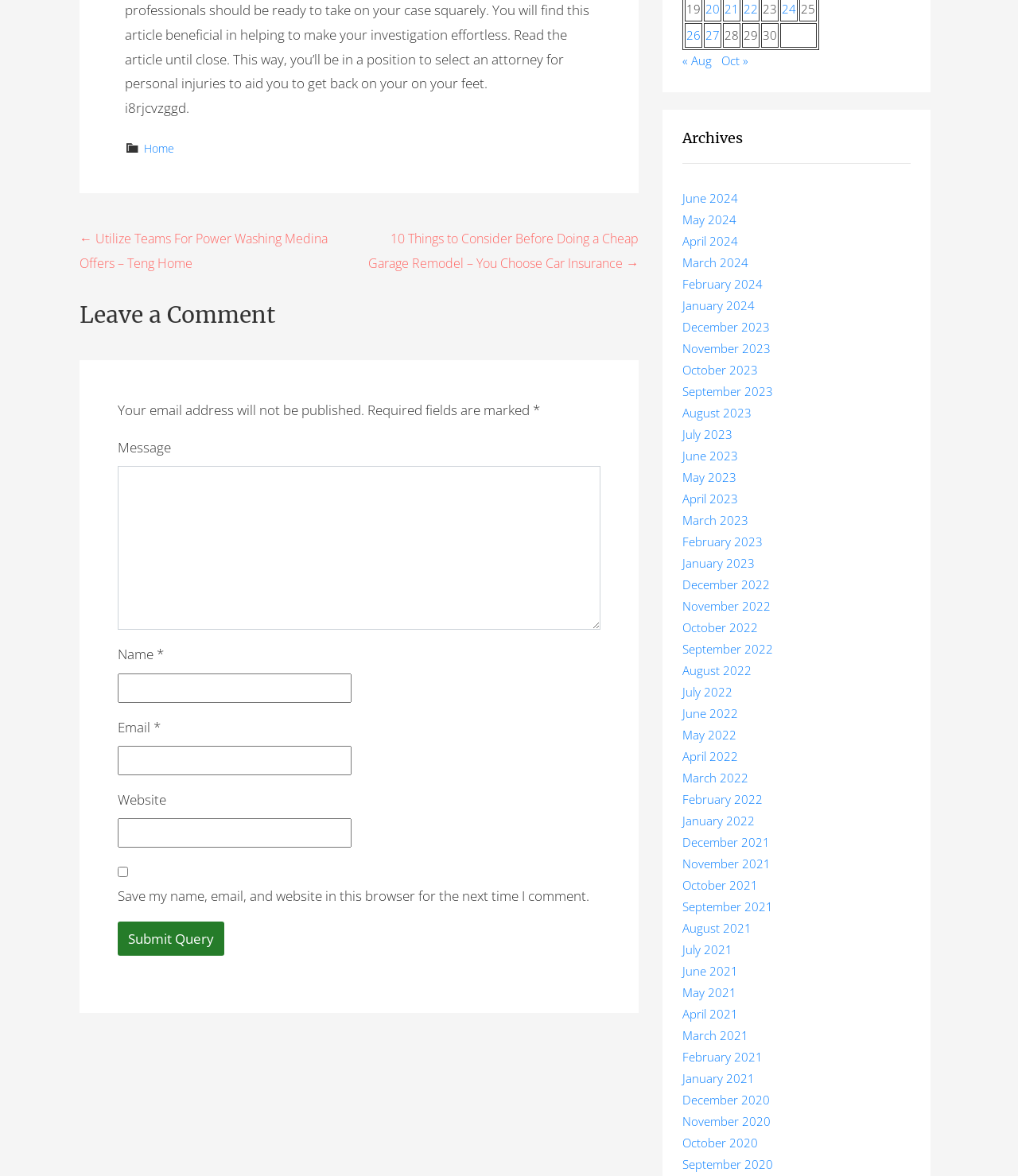Show the bounding box coordinates for the HTML element described as: "March 2021".

[0.671, 0.873, 0.736, 0.887]